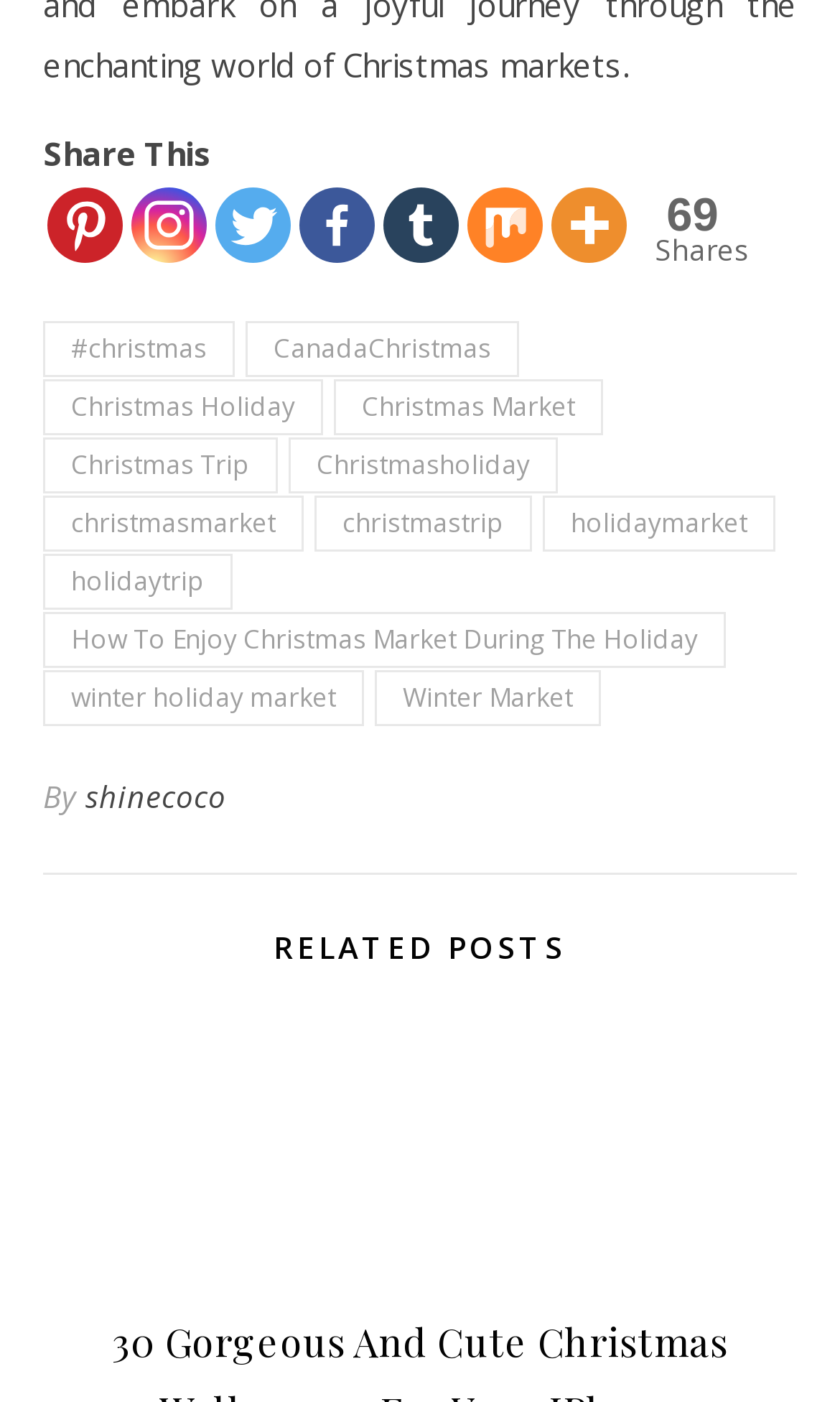Provide the bounding box coordinates for the UI element described in this sentence: "Christmas Holiday". The coordinates should be four float values between 0 and 1, i.e., [left, top, right, bottom].

[0.051, 0.27, 0.385, 0.31]